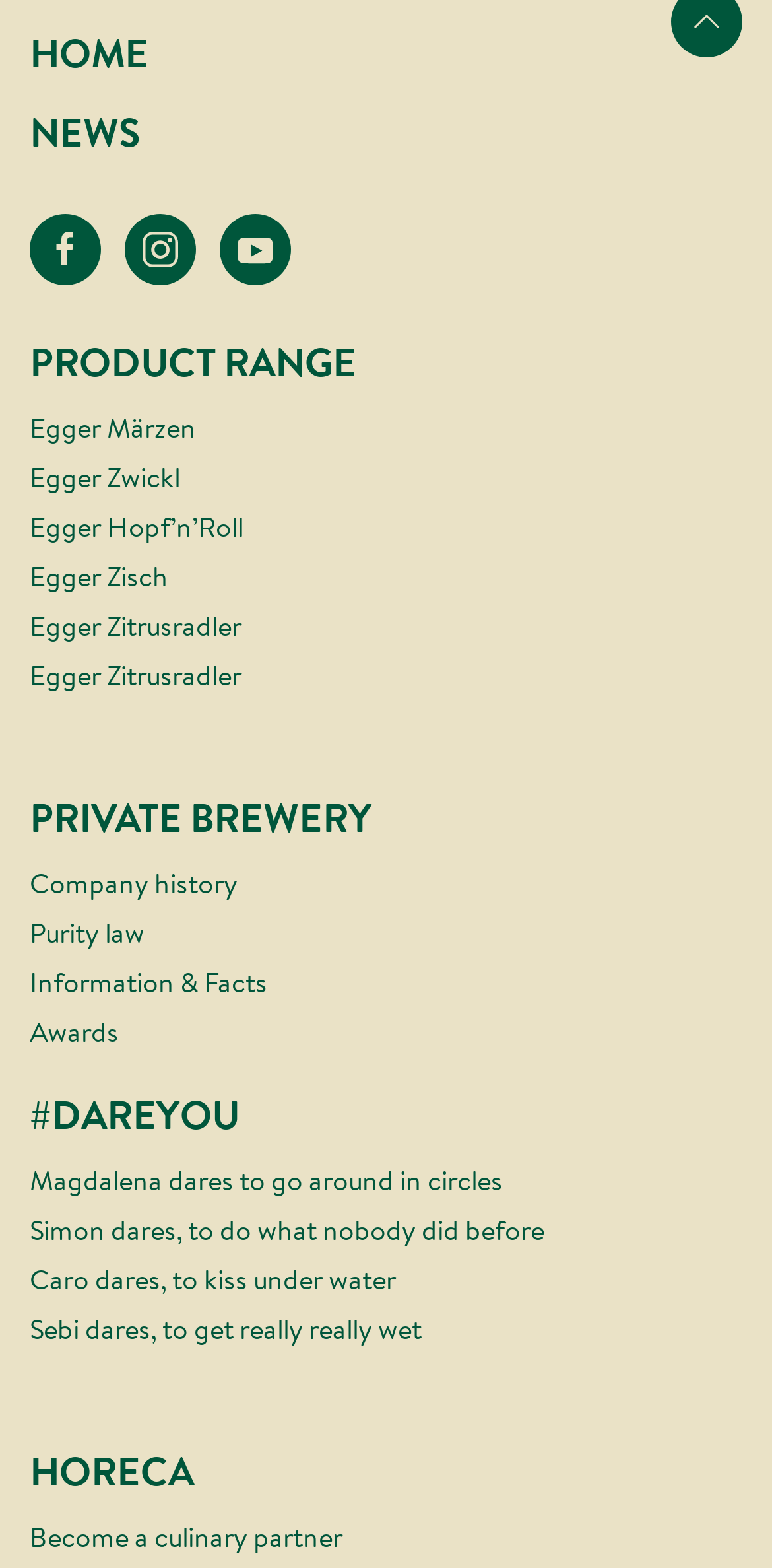Determine the bounding box coordinates for the element that should be clicked to follow this instruction: "Learn about Company history". The coordinates should be given as four float numbers between 0 and 1, in the format [left, top, right, bottom].

[0.038, 0.548, 0.962, 0.579]